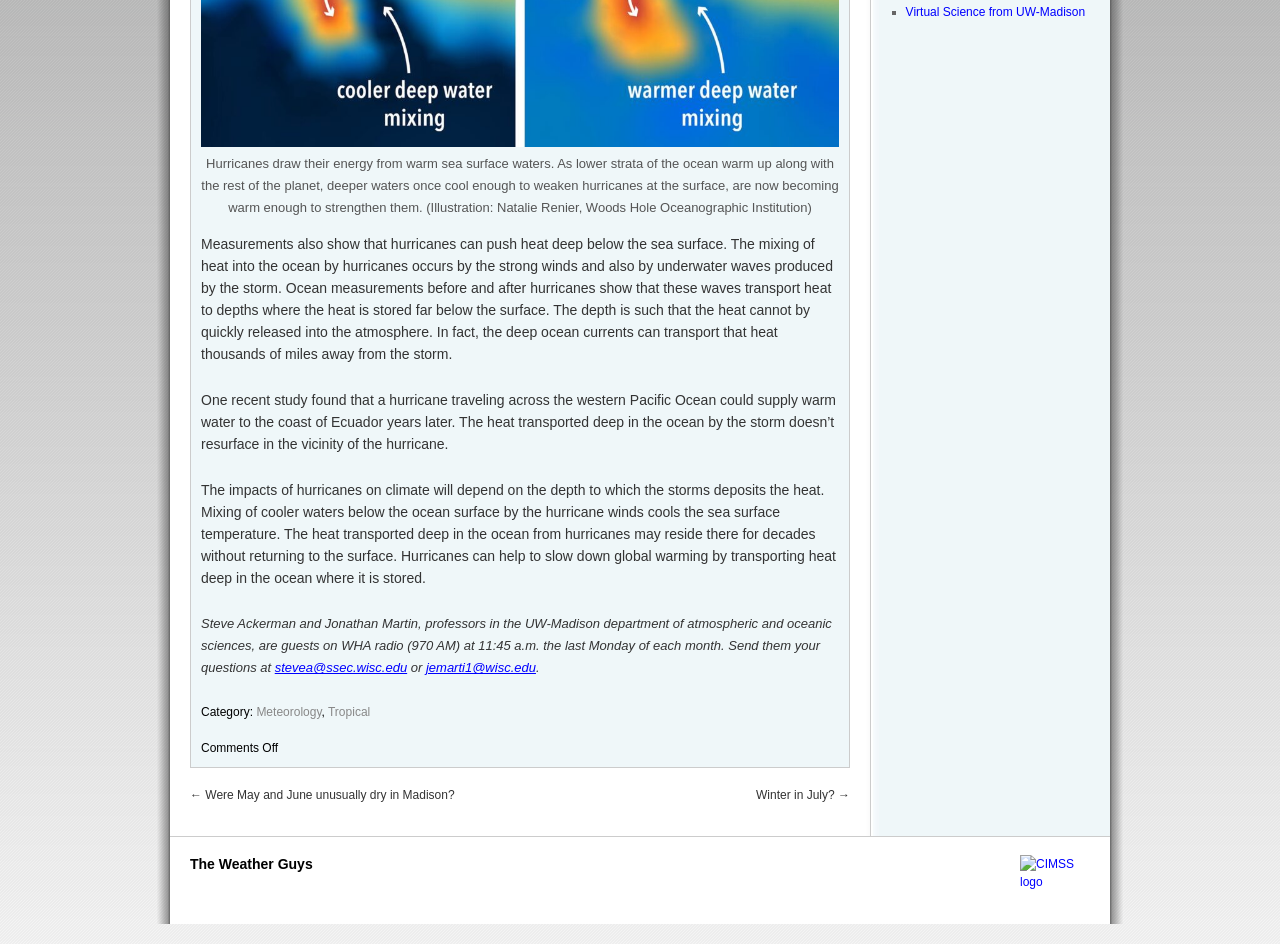Locate the UI element that matches the description support@designskills.com in the webpage screenshot. Return the bounding box coordinates in the format (top-left x, top-left y, bottom-right x, bottom-right y), with values ranging from 0 to 1.

None